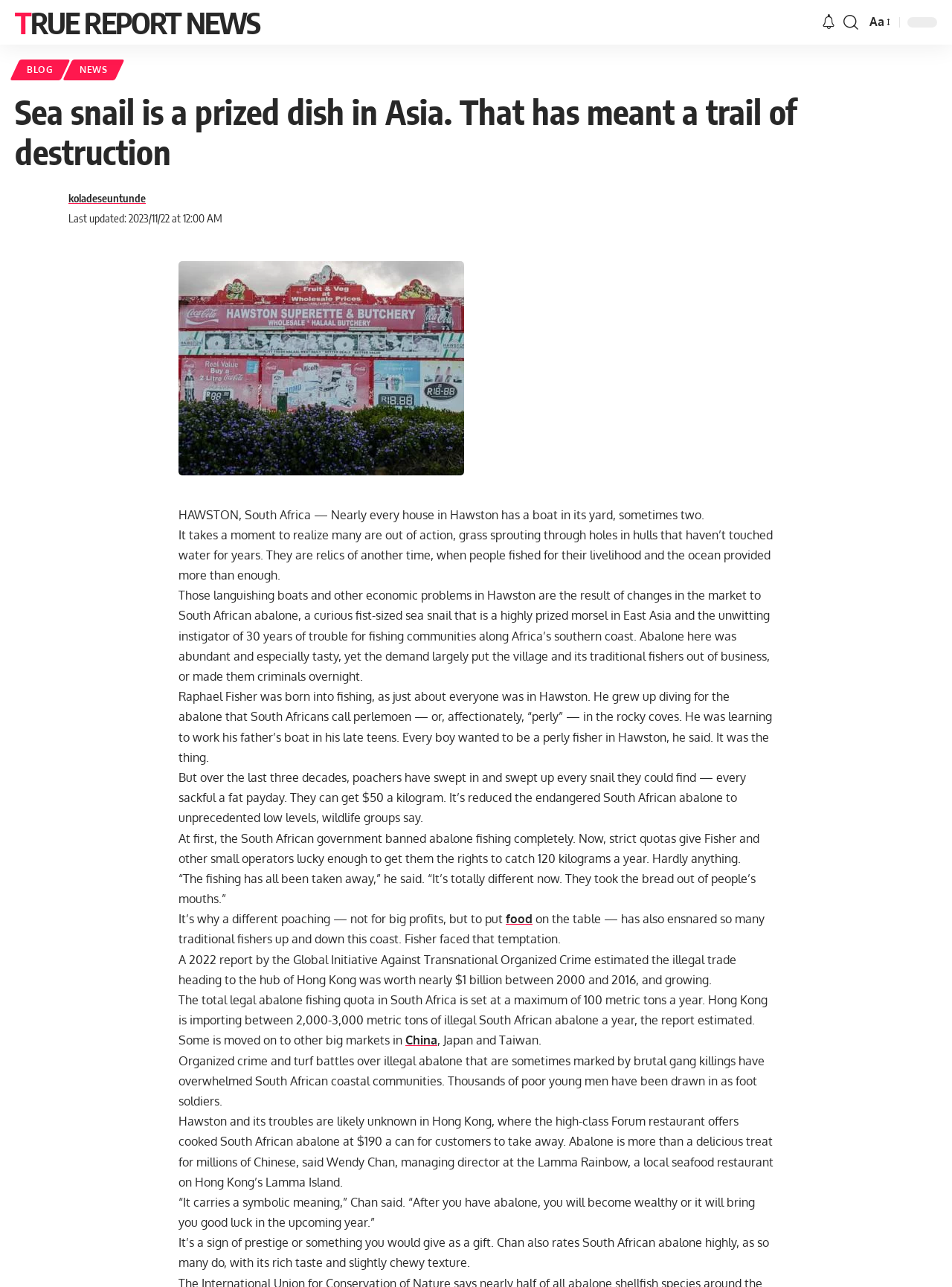Please identify the bounding box coordinates of the element I need to click to follow this instruction: "Visit the National Restaurant Association Show".

None